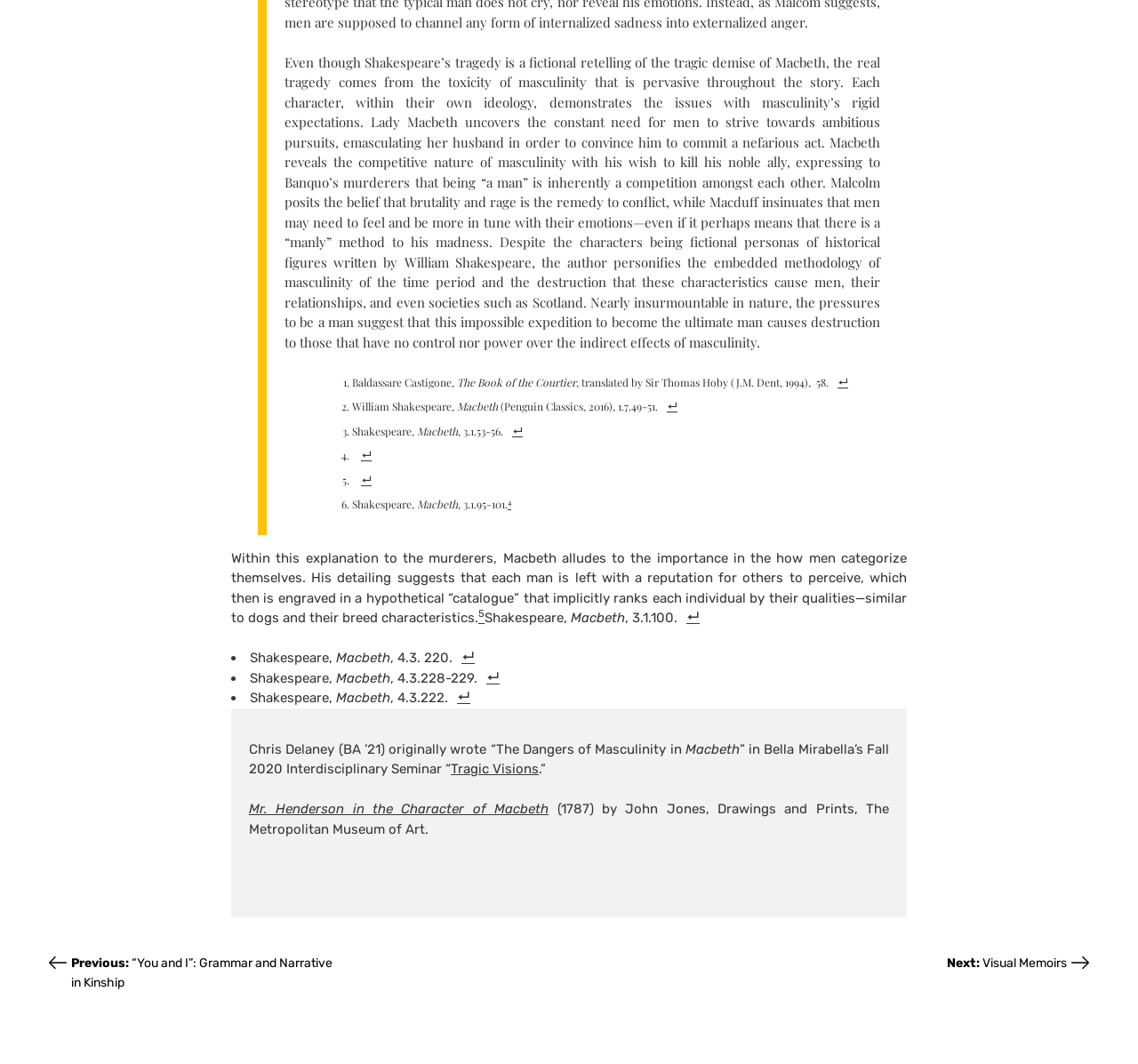Return the bounding box coordinates of the UI element that corresponds to this description: "Tragic Visions". The coordinates must be given as four float numbers in the range of 0 and 1, [left, top, right, bottom].

[0.396, 0.715, 0.473, 0.73]